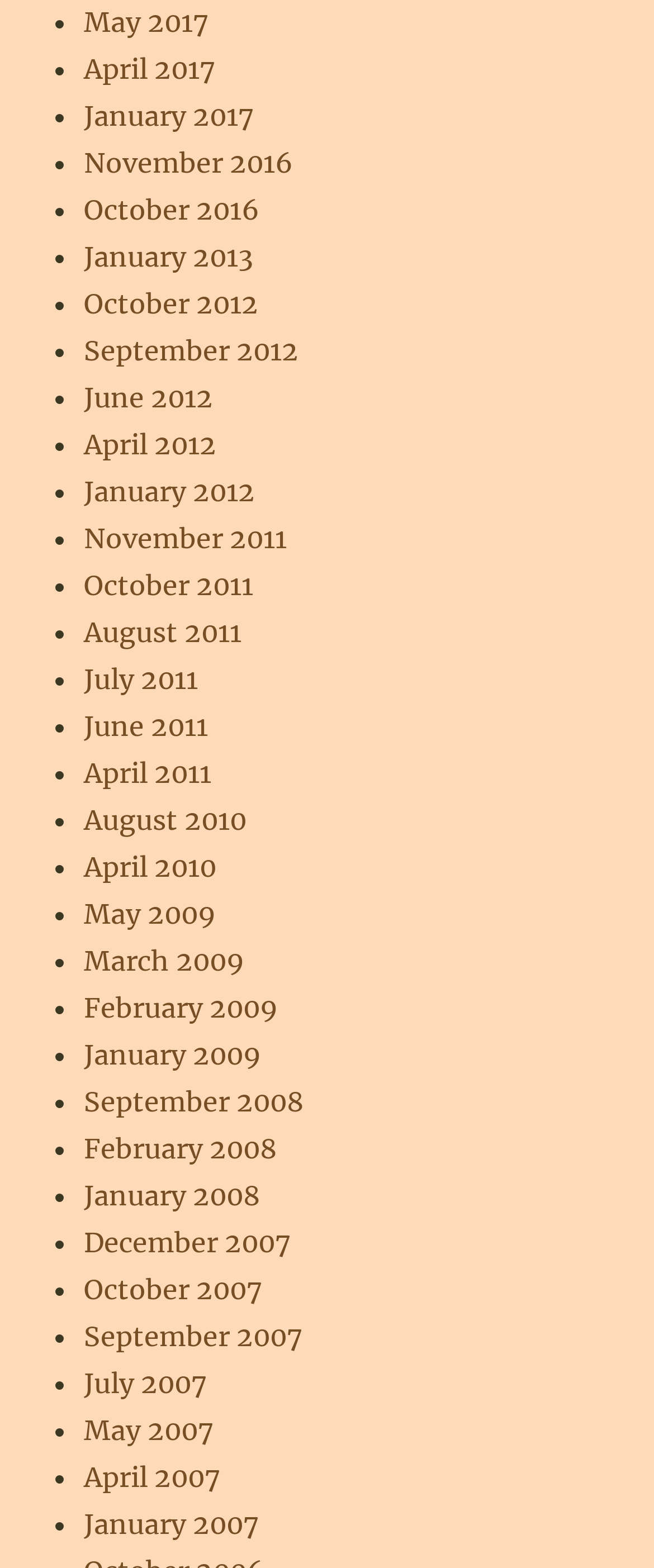Locate the bounding box coordinates of the clickable region to complete the following instruction: "click May 2017."

[0.128, 0.003, 0.318, 0.025]